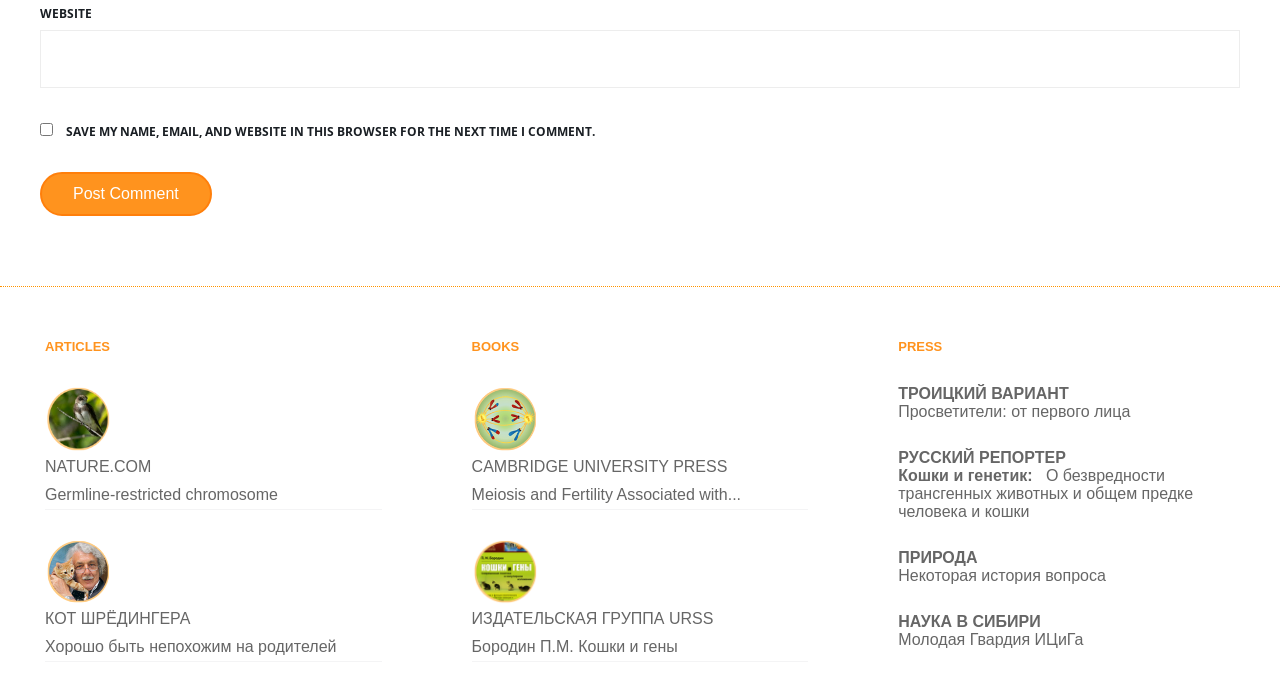Please provide a brief answer to the question using only one word or phrase: 
How many sections are there on the webpage?

3